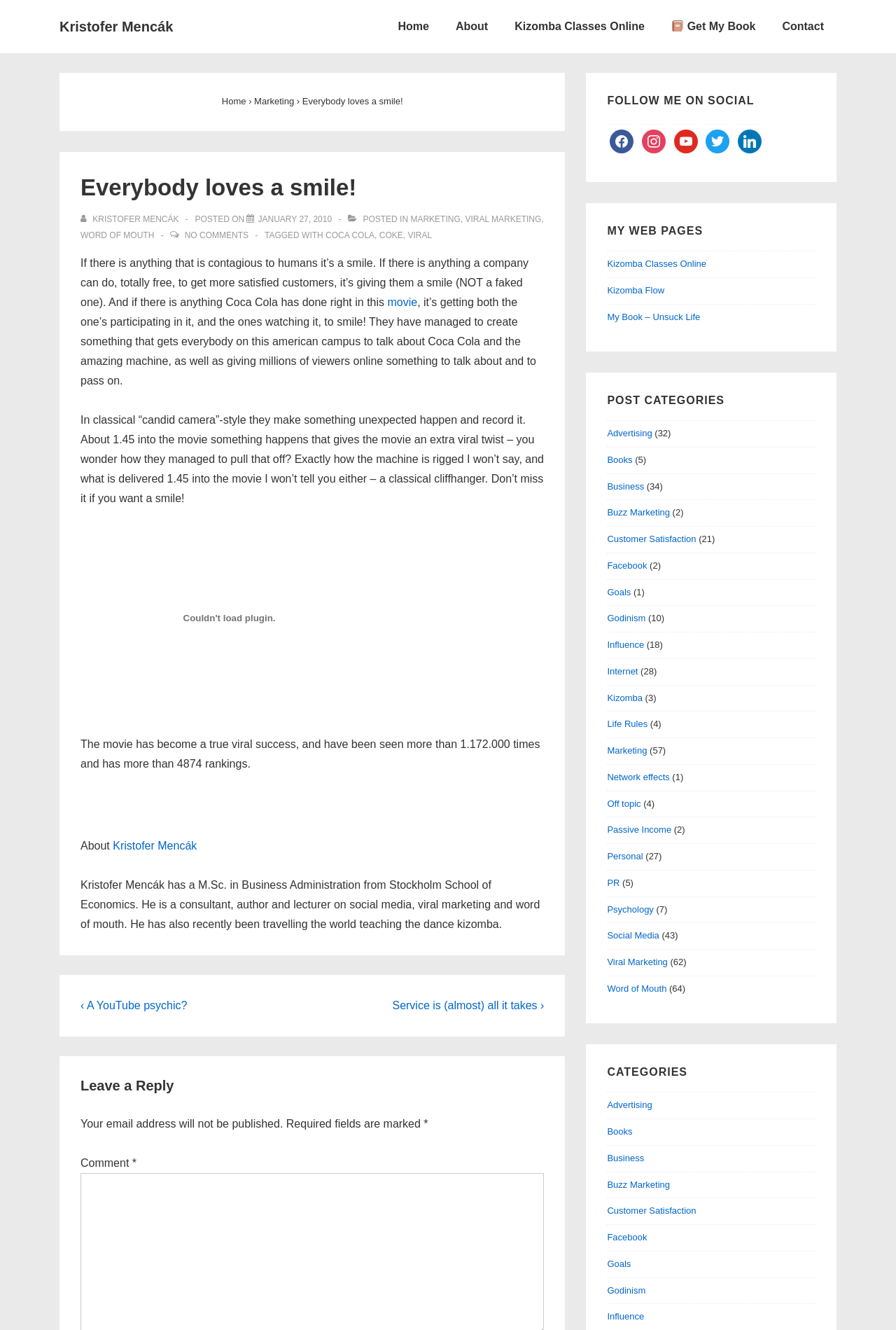What is the category of the post 'Everybody loves a smile!'? Look at the image and give a one-word or short phrase answer.

Marketing